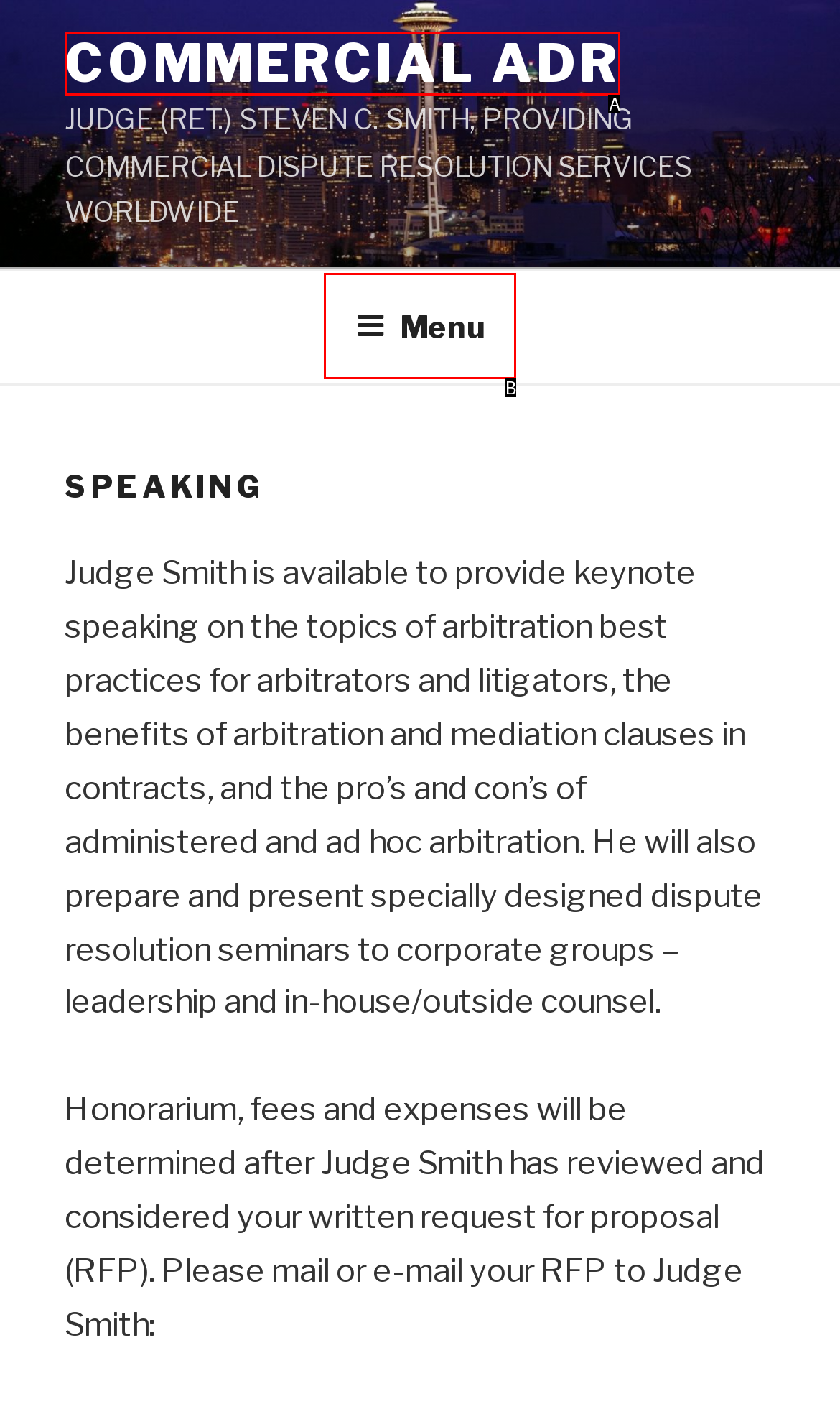Which lettered option matches the following description: Commercial ADR
Provide the letter of the matching option directly.

A